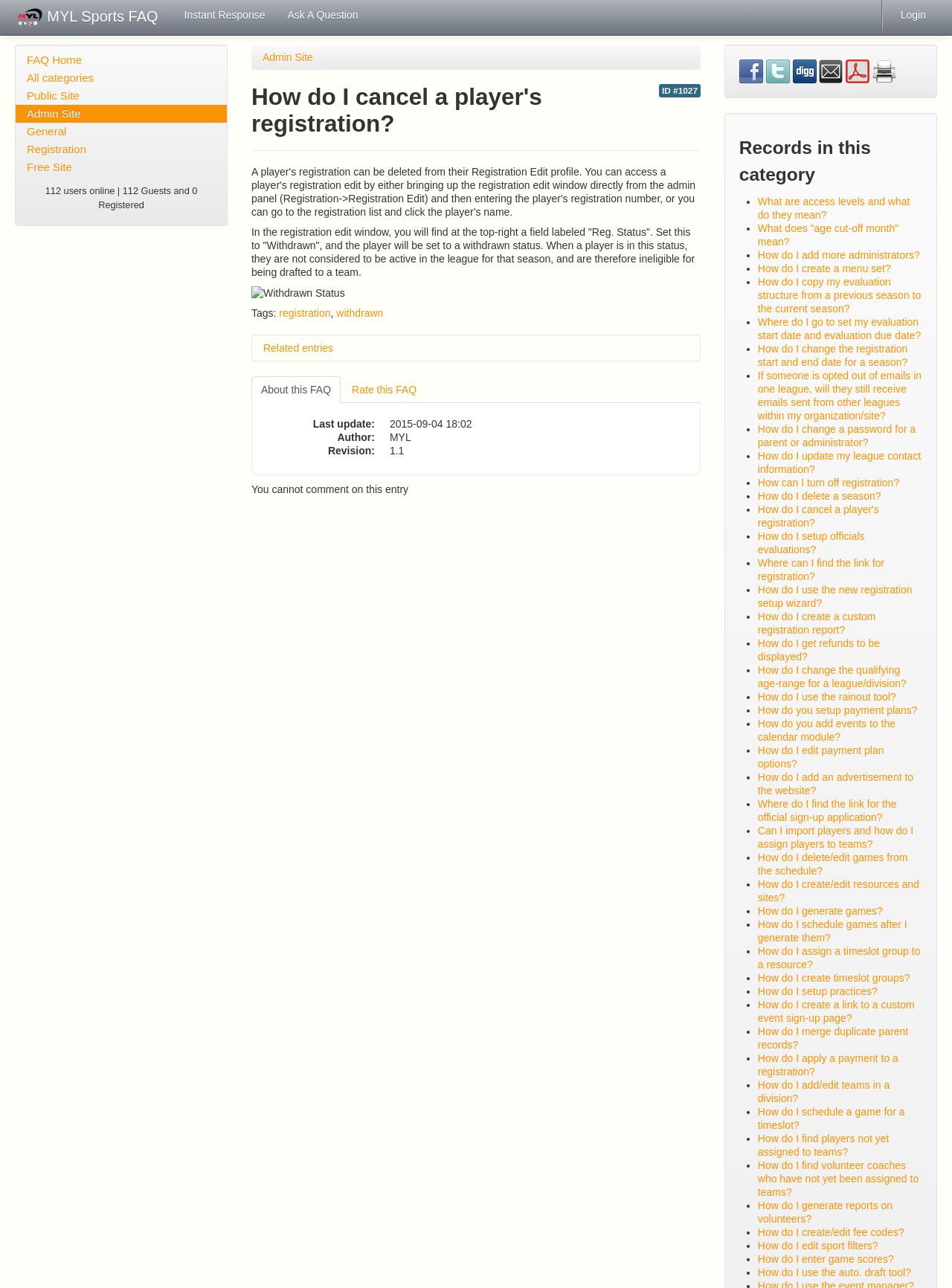Identify the bounding box coordinates of the region that needs to be clicked to carry out this instruction: "Rate this FAQ". Provide these coordinates as four float numbers ranging from 0 to 1, i.e., [left, top, right, bottom].

[0.359, 0.292, 0.448, 0.313]